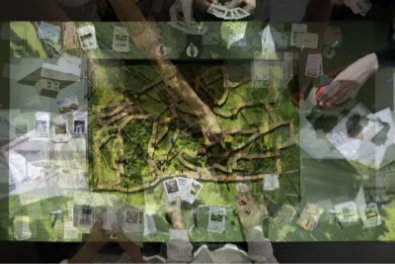What is the atmosphere of the scene?
From the image, respond using a single word or phrase.

Concentrated and interactive